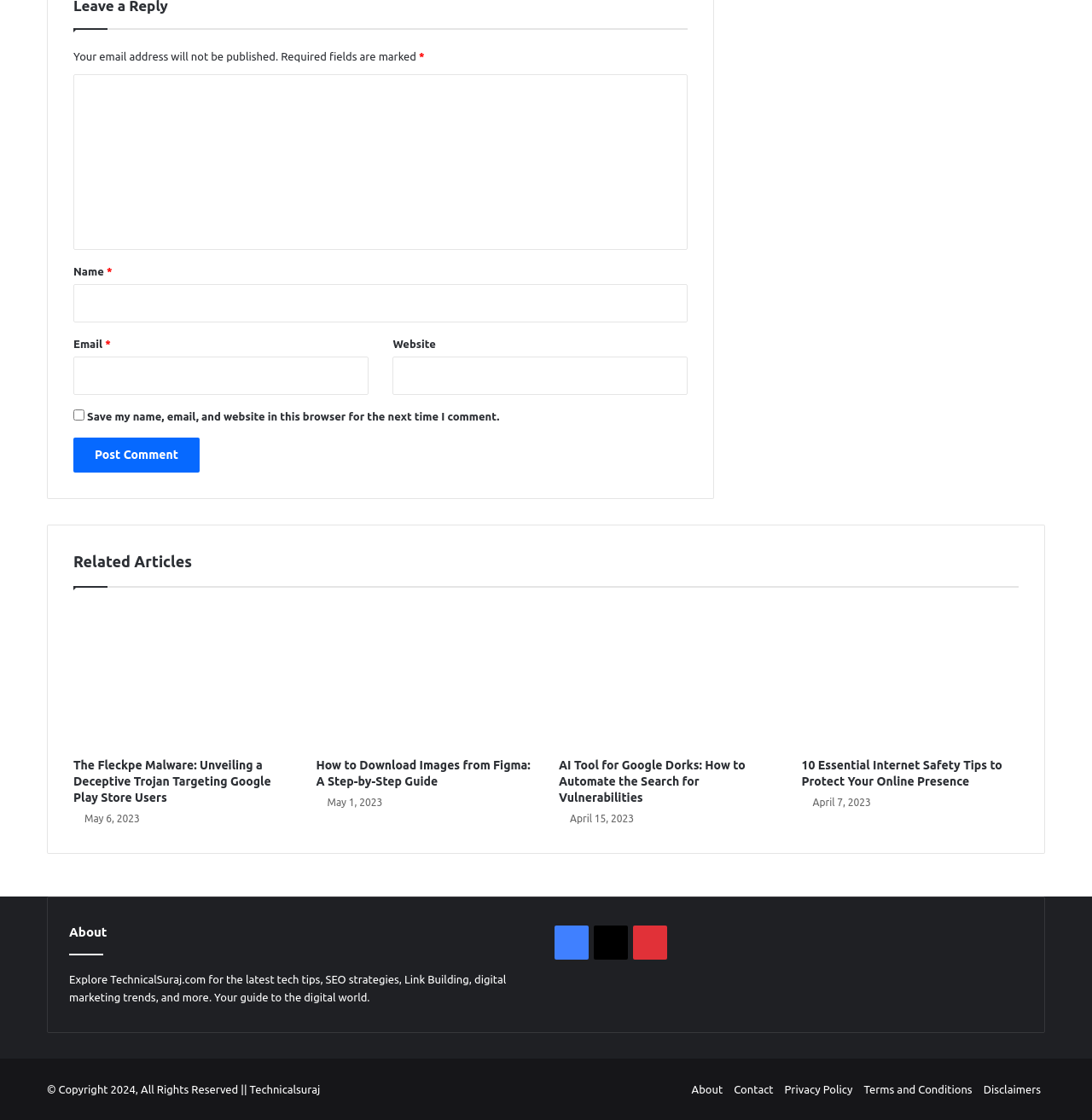Reply to the question with a single word or phrase:
What is the purpose of the comment section?

To leave a comment